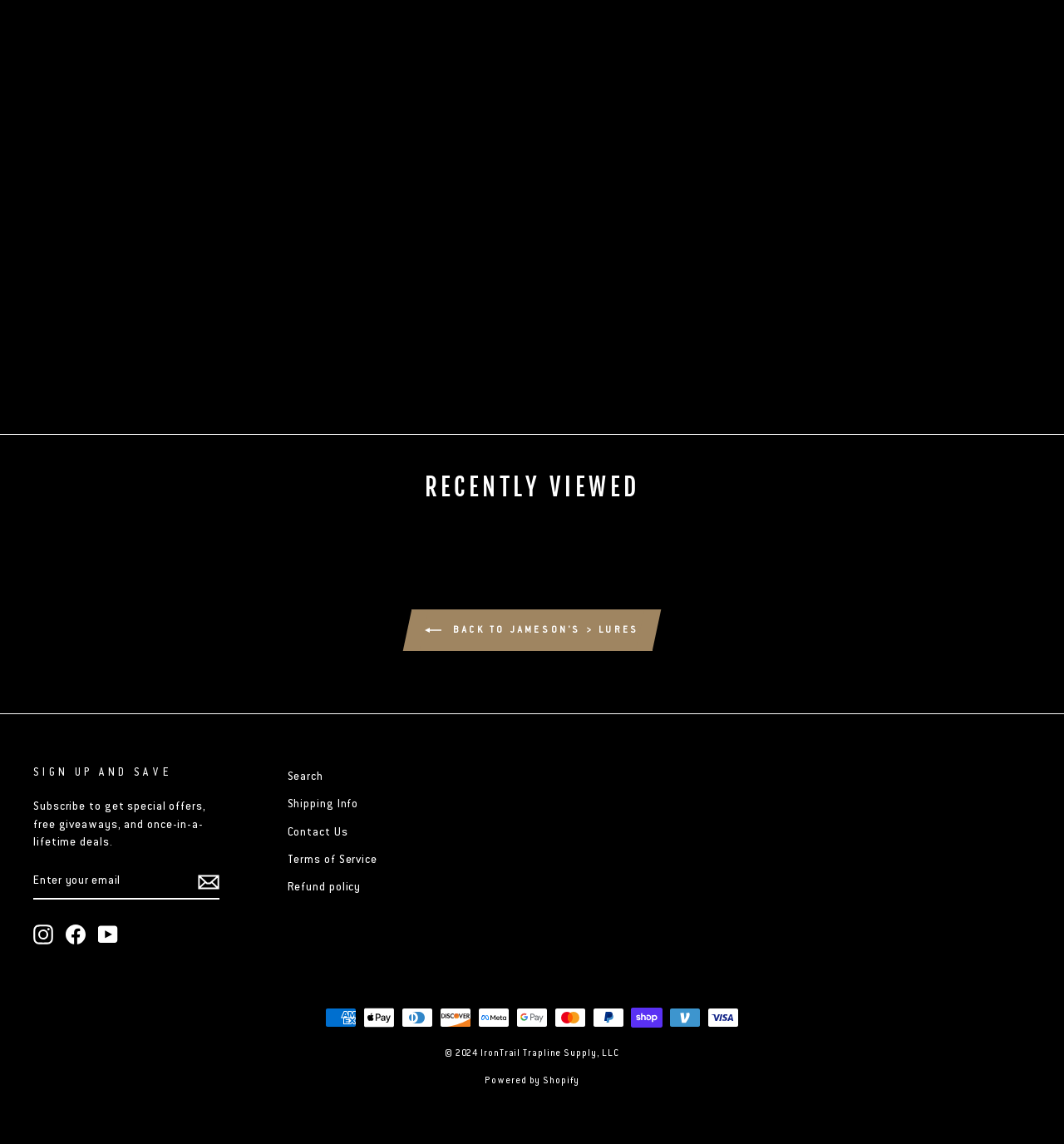Can you specify the bounding box coordinates for the region that should be clicked to fulfill this instruction: "Search for products".

[0.27, 0.668, 0.304, 0.689]